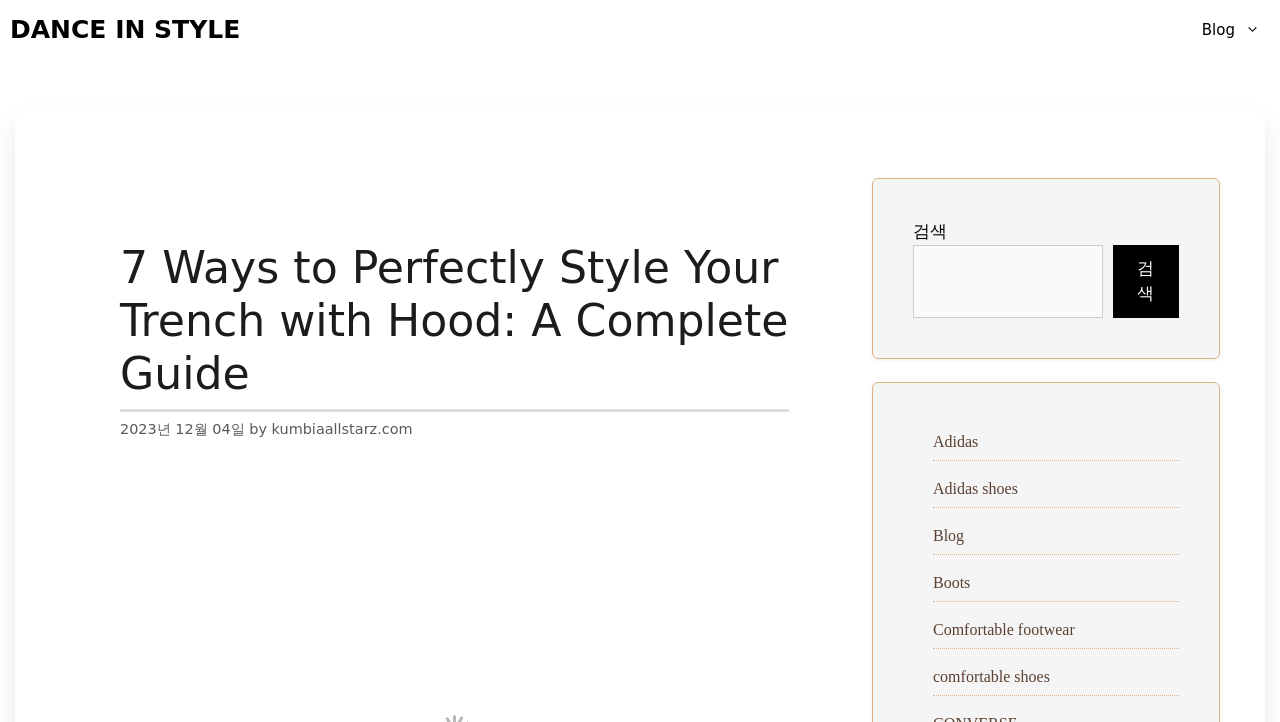What is the bounding box coordinate of the Adidas link?
Using the image, provide a concise answer in one word or a short phrase.

[0.729, 0.599, 0.764, 0.623]